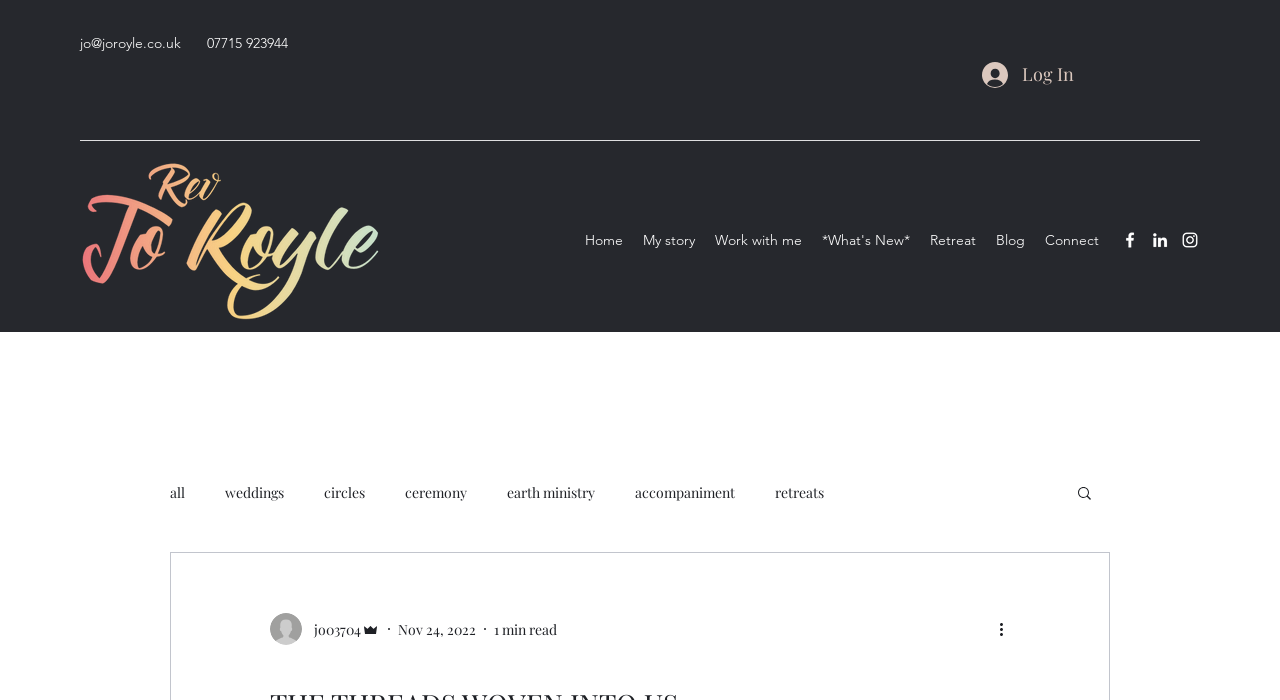Elaborate on the different components and information displayed on the webpage.

The webpage appears to be a personal blog or website, with a focus on the author's story and experiences. At the top, there is a title "THE THREADS WOVEN INTO US" and a contact section with a link to the author's email and phone number. 

To the right of the contact section, there is a "Log In" button with an accompanying icon. Below the contact section, there is a profile picture of the author, which is a cropped image. 

The main navigation menu is located in the middle of the page, with links to different sections of the website, including "Home", "My story", "Work with me", "*What's New*", "Retreat", "Blog", and "Connect". 

On the right side of the page, there is a social media bar with links to the author's Facebook, LinkedIn, and Instagram profiles, each accompanied by an icon. 

Further down the page, there is a section dedicated to the blog, with a navigation menu that allows users to filter posts by category, such as "all", "weddings", "circles", and more. There is also a "Search" button with an accompanying icon. 

Below the blog navigation menu, there is a section that appears to be a single blog post, with a title, a picture of the author, and some text that mentions the author's experience of listening to someone disclose something from their childhood. The post also includes the date "Nov 24, 2022" and an estimate of the reading time, "1 min read". There is a "More actions" button at the bottom of the post.